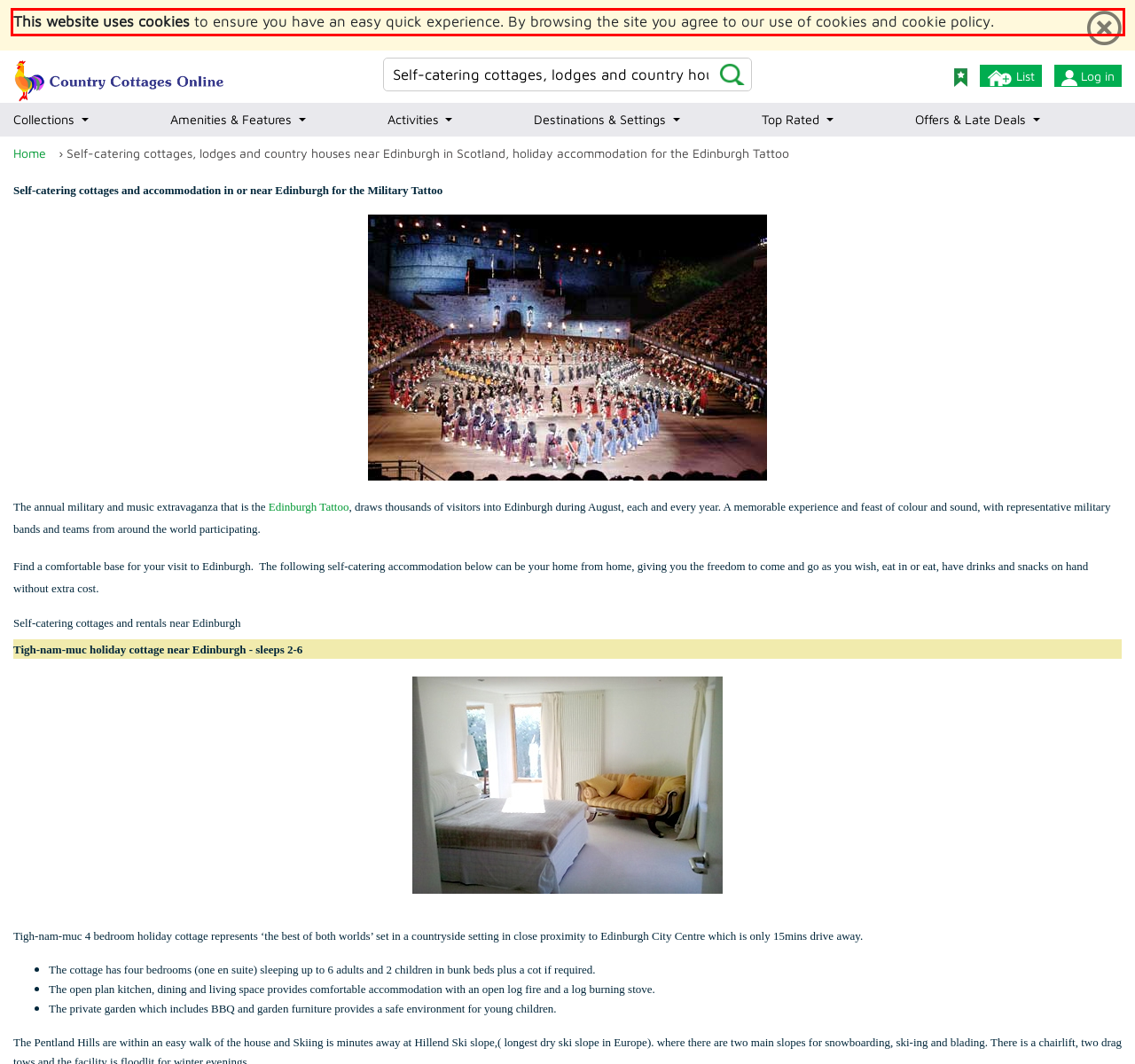You are given a webpage screenshot with a red bounding box around a UI element. Extract and generate the text inside this red bounding box.

This website uses cookies to ensure you have an easy quick experience. By browsing the site you agree to our use of cookies and cookie policy.